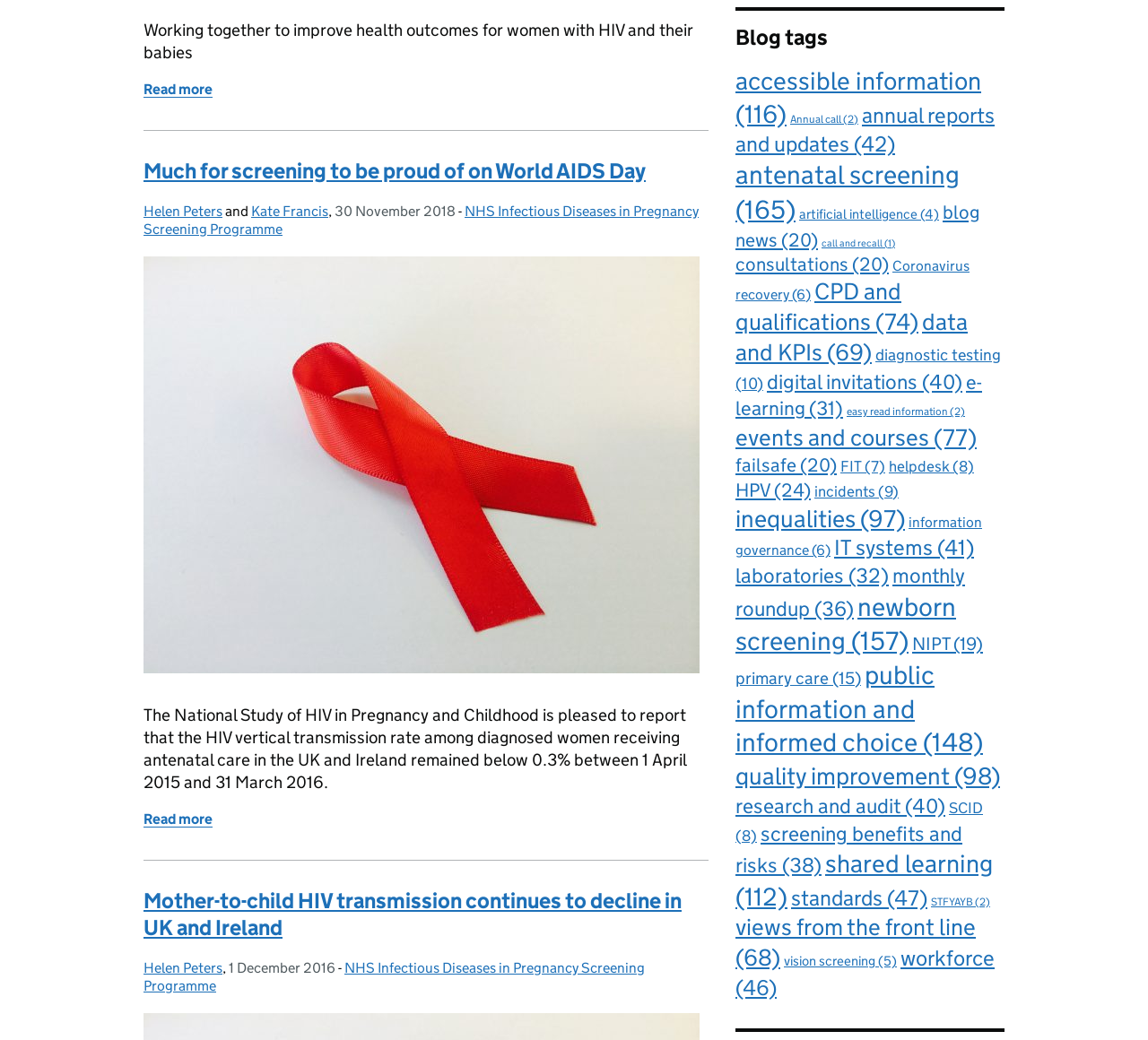Given the description of the UI element: "workforce (46)", predict the bounding box coordinates in the form of [left, top, right, bottom], with each value being a float between 0 and 1.

[0.641, 0.909, 0.866, 0.962]